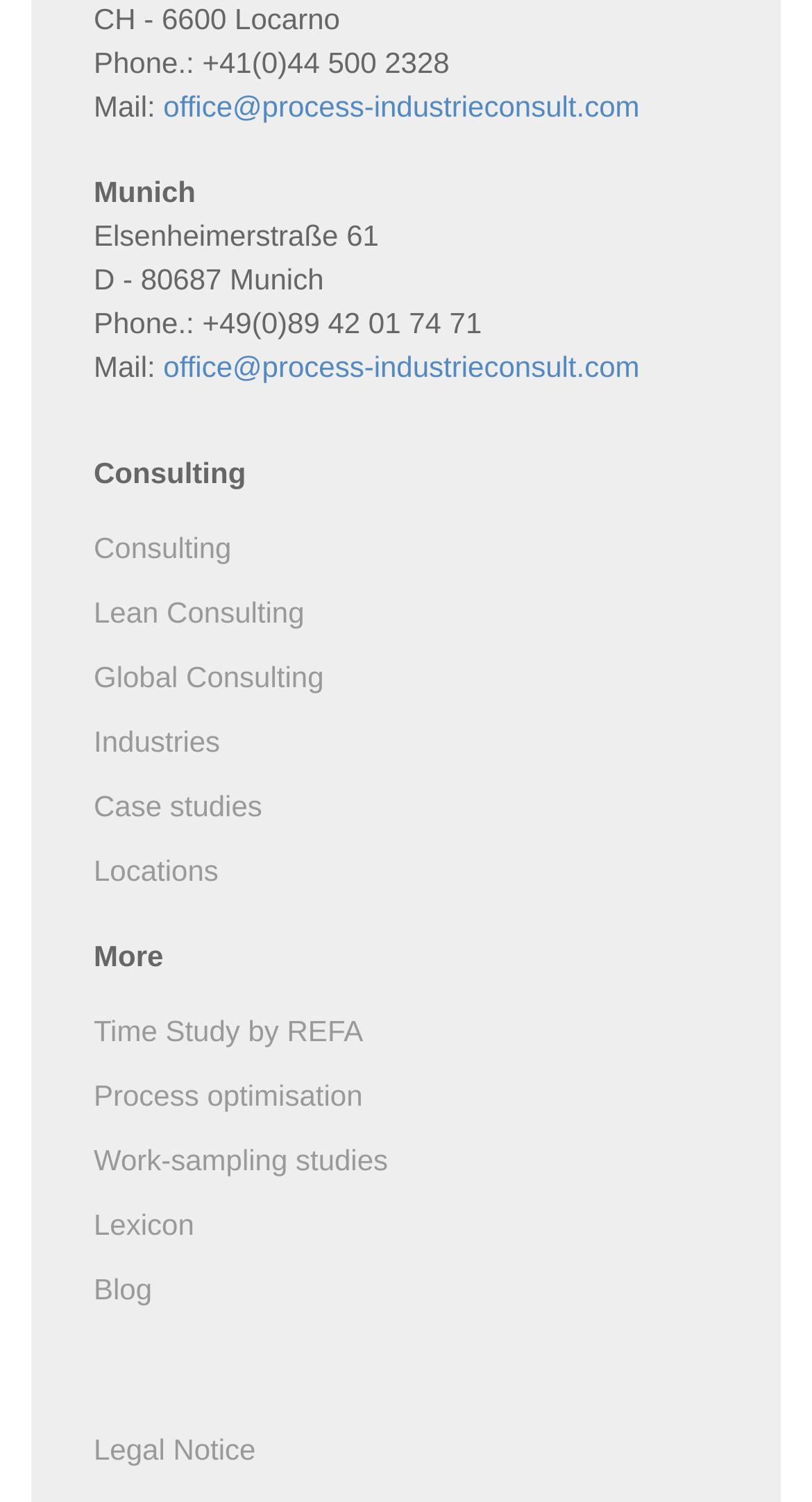How many links are there under 'Consulting'? Refer to the image and provide a one-word or short phrase answer.

3